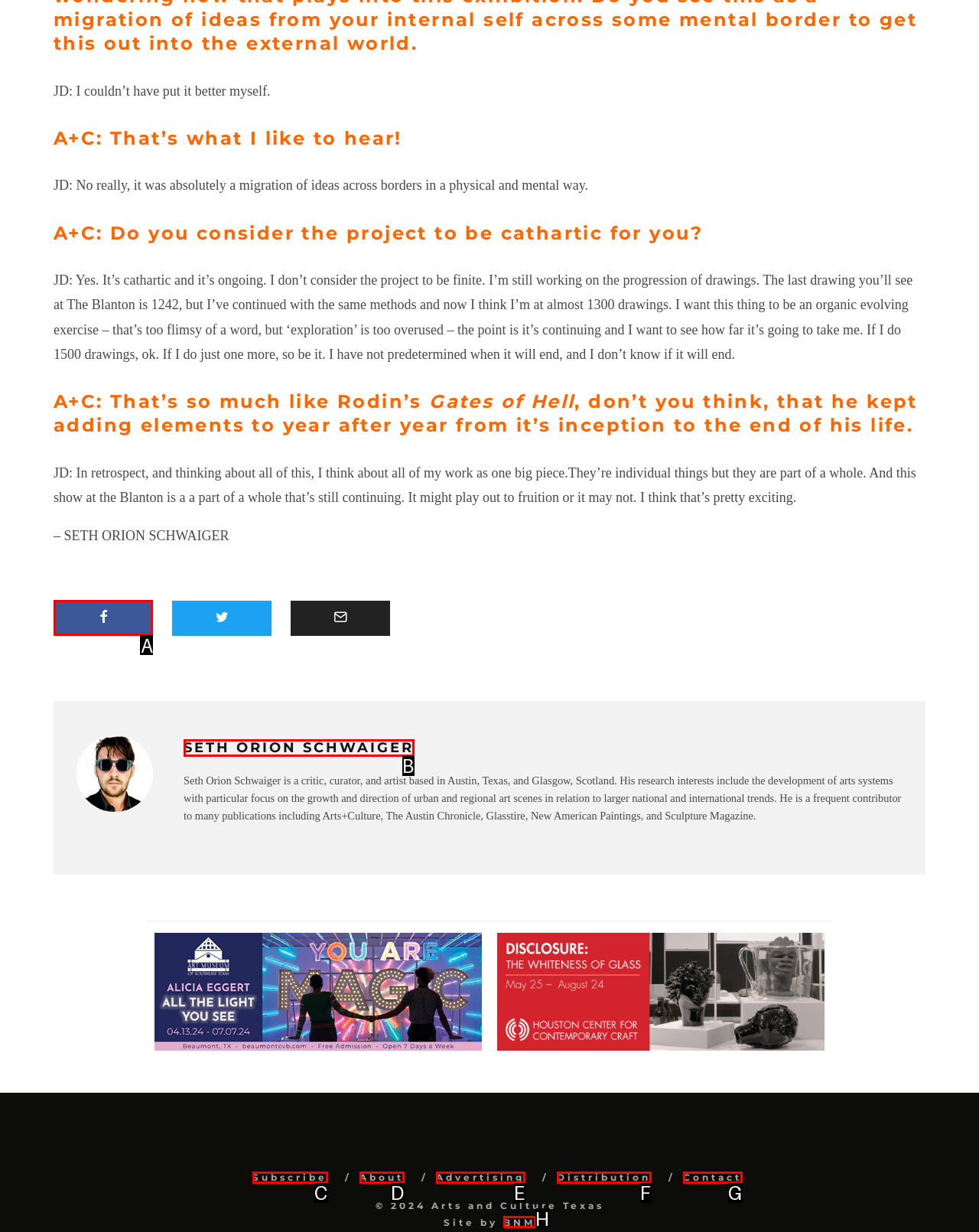Tell me which one HTML element I should click to complete the following task: Check the footer links
Answer with the option's letter from the given choices directly.

A